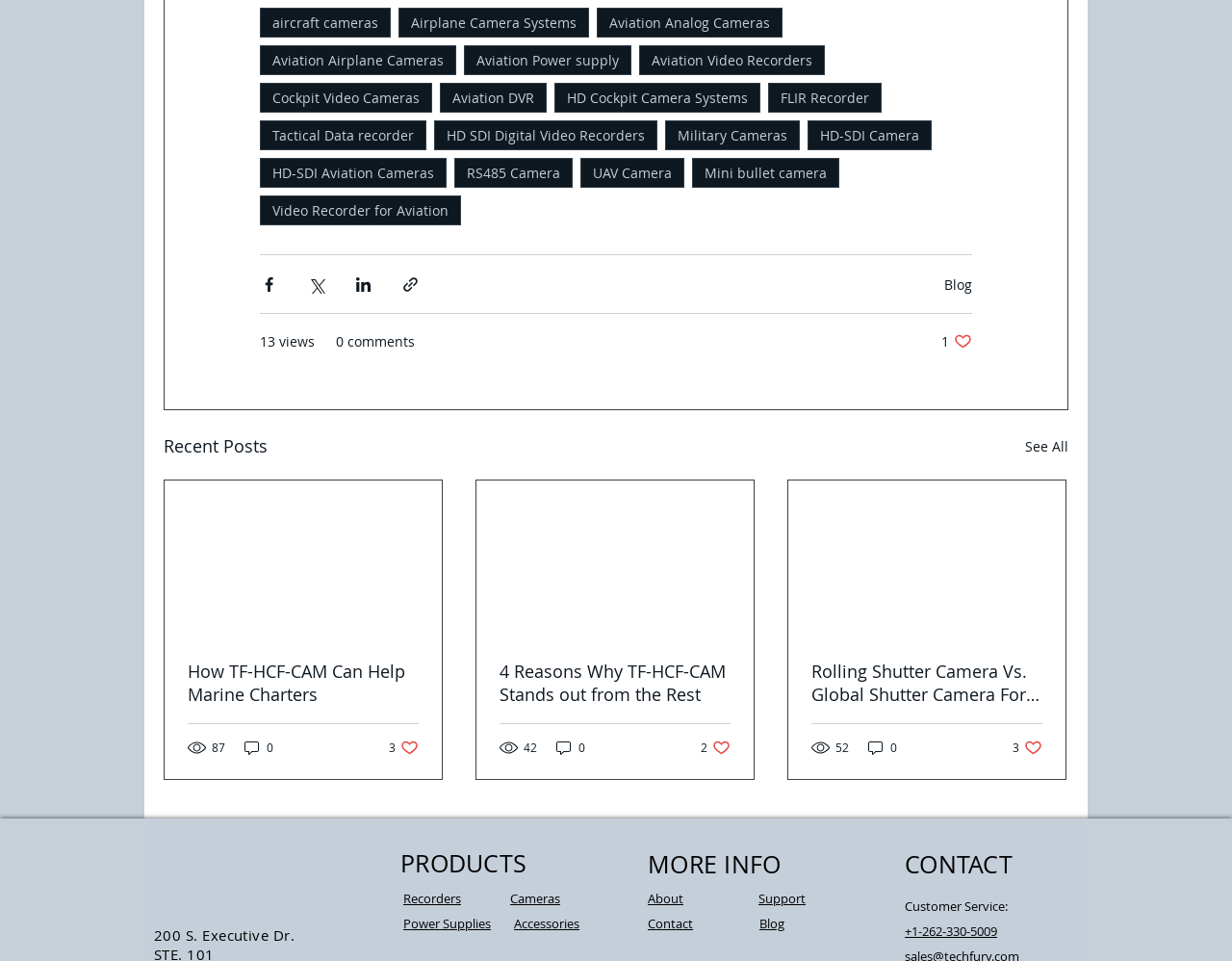What is the address mentioned at the bottom of the webpage?
Refer to the image and respond with a one-word or short-phrase answer.

200 S. Executive Dr.